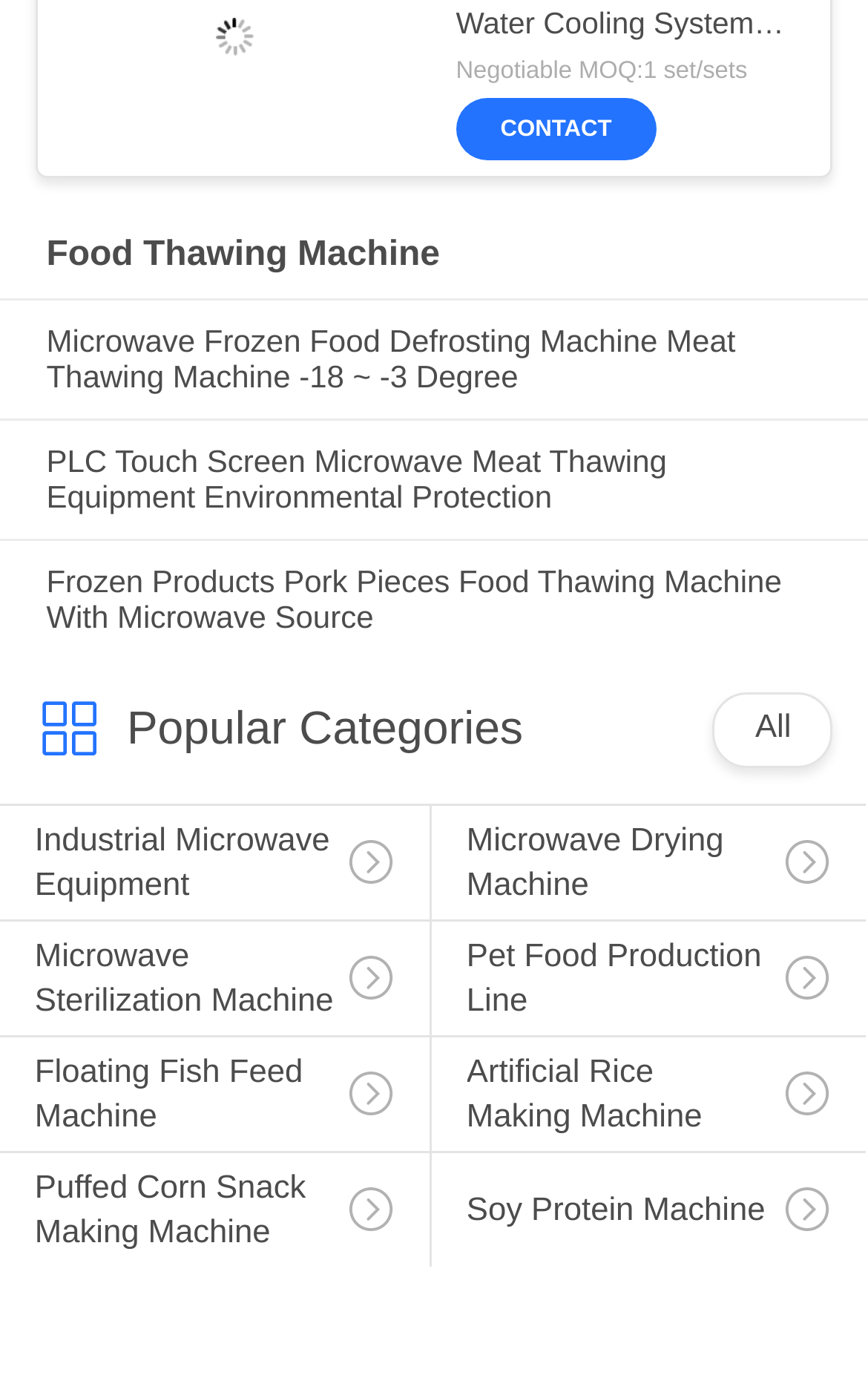What is the theme of the products listed?
Based on the image, give a one-word or short phrase answer.

Food processing and manufacturing